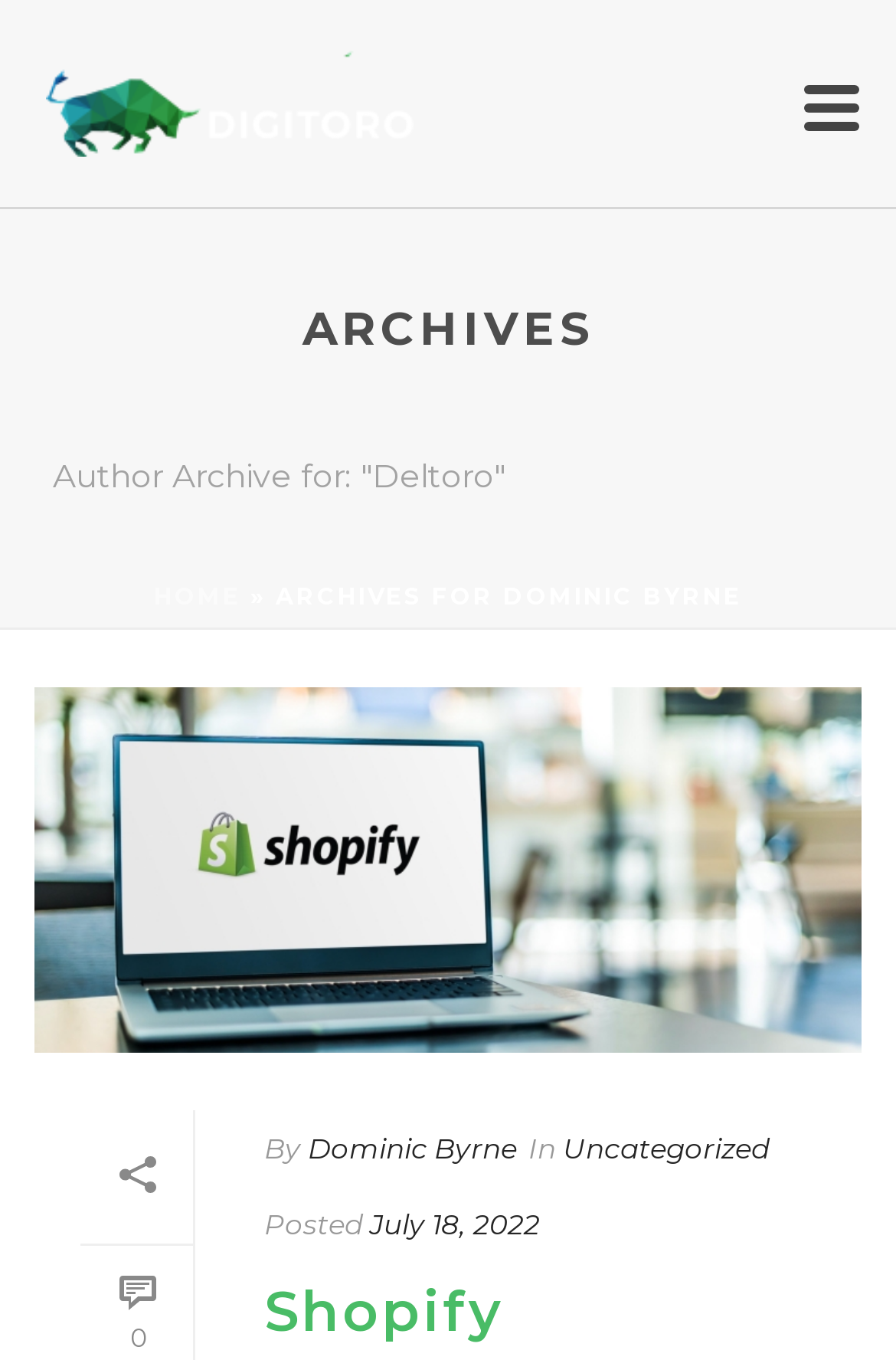What is the section title above the archives?
Please use the visual content to give a single word or phrase answer.

ARCHIVES